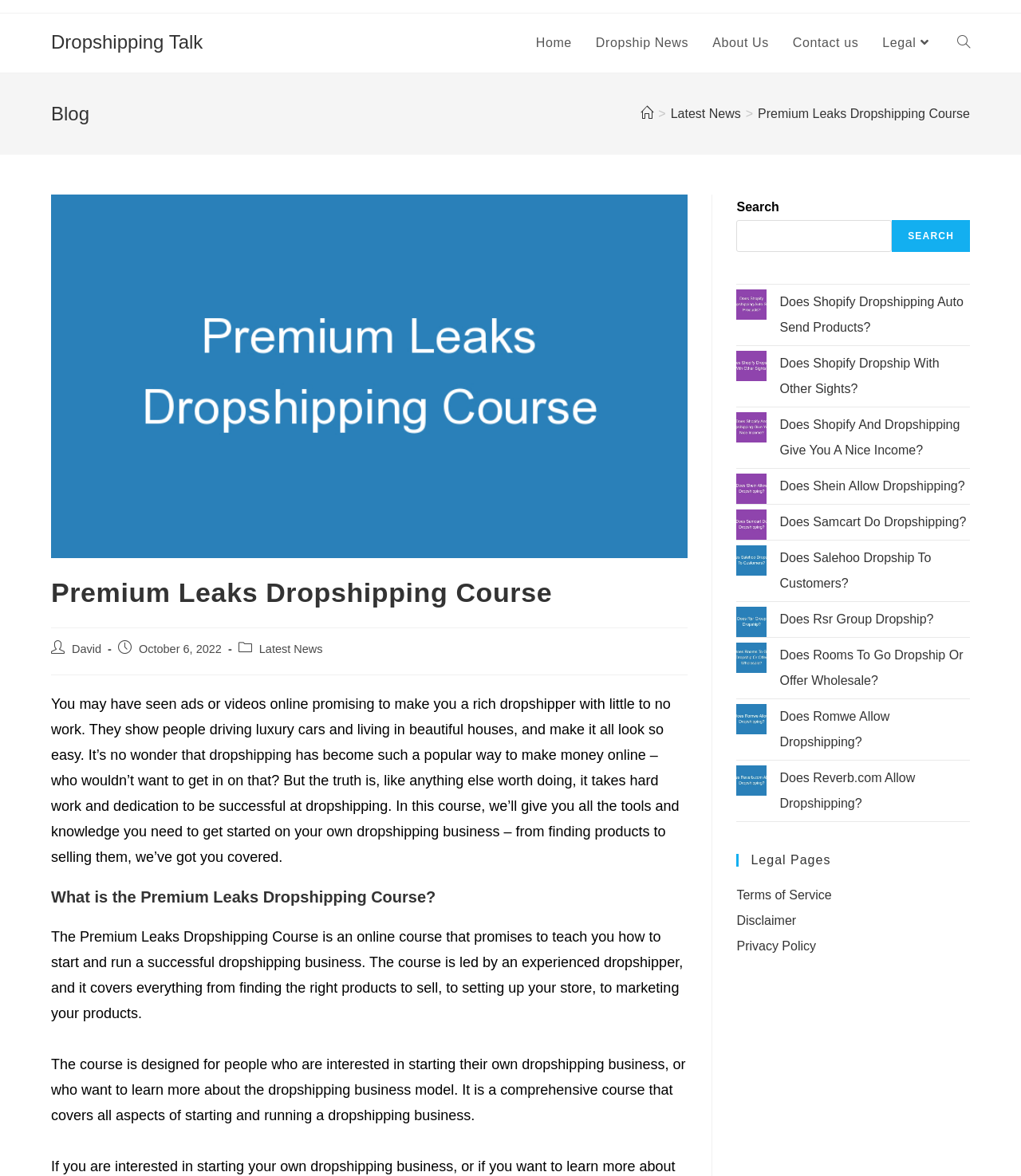What is the date of the article?
Please give a detailed and elaborate answer to the question.

The date of the article can be found in the static text element with the text 'October 6, 2022' which is located below the heading 'Premium Leaks Dropshipping Course'.